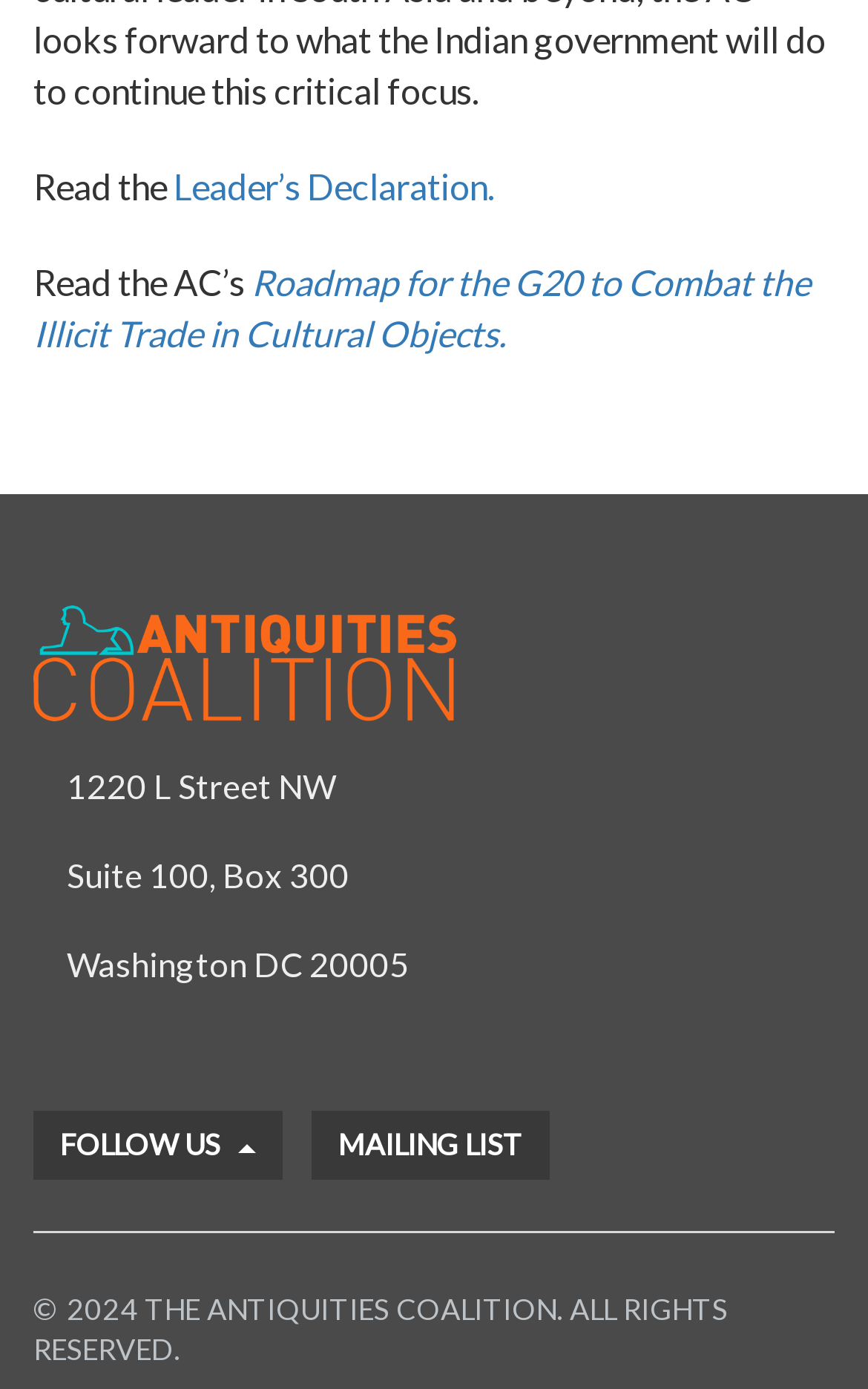Carefully examine the image and provide an in-depth answer to the question: What is the theme of the webpage?

I analyzed the content of the webpage and found that it mentions 'Leader’s Declaration' and 'Roadmap for the G20 to Combat the Illicit Trade in Cultural Objects', which suggests that the theme of the webpage is related to antiquities and cultural objects.